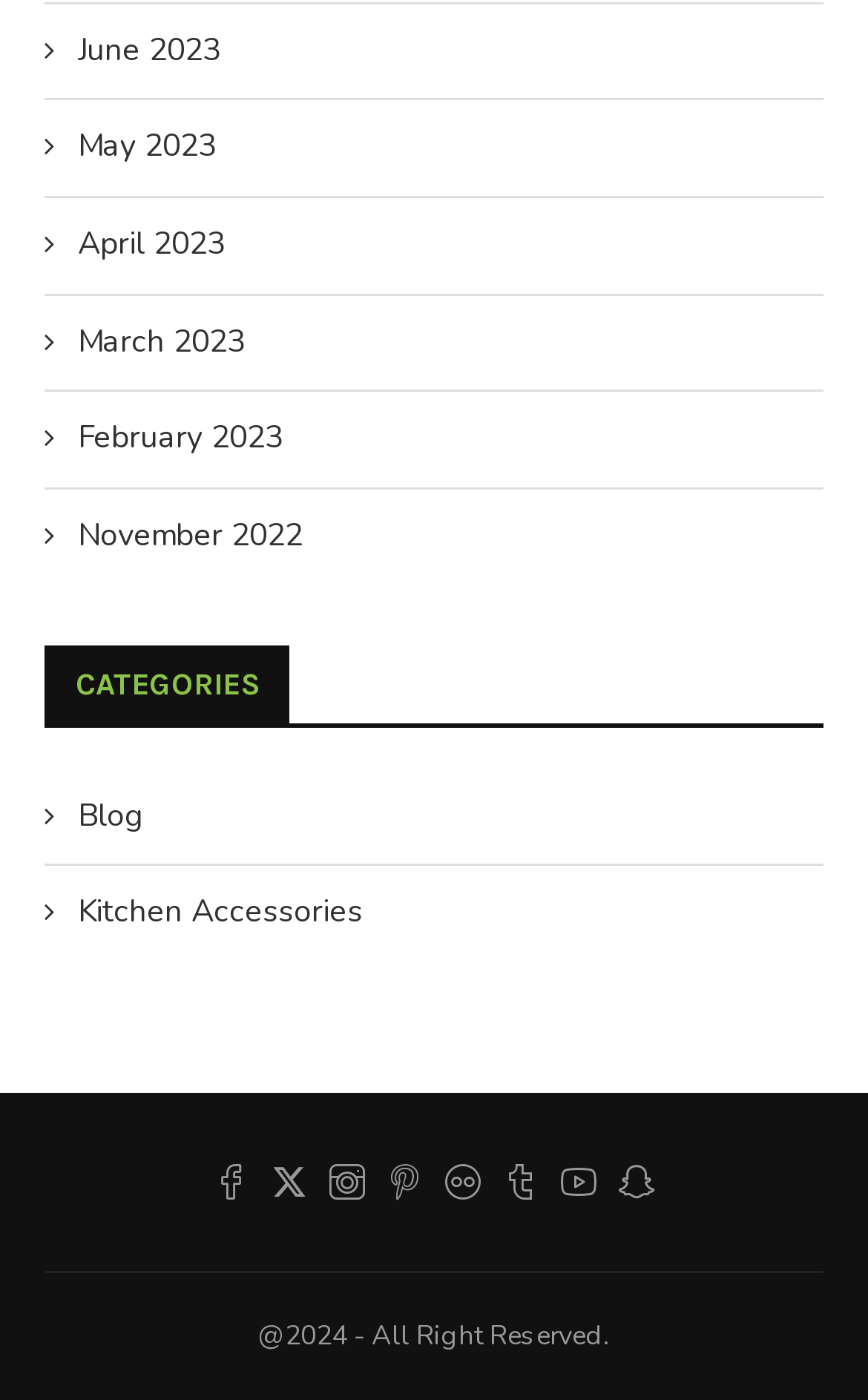Indicate the bounding box coordinates of the element that must be clicked to execute the instruction: "Explore Trendy Voice Untold Stories". The coordinates should be given as four float numbers between 0 and 1, i.e., [left, top, right, bottom].

None